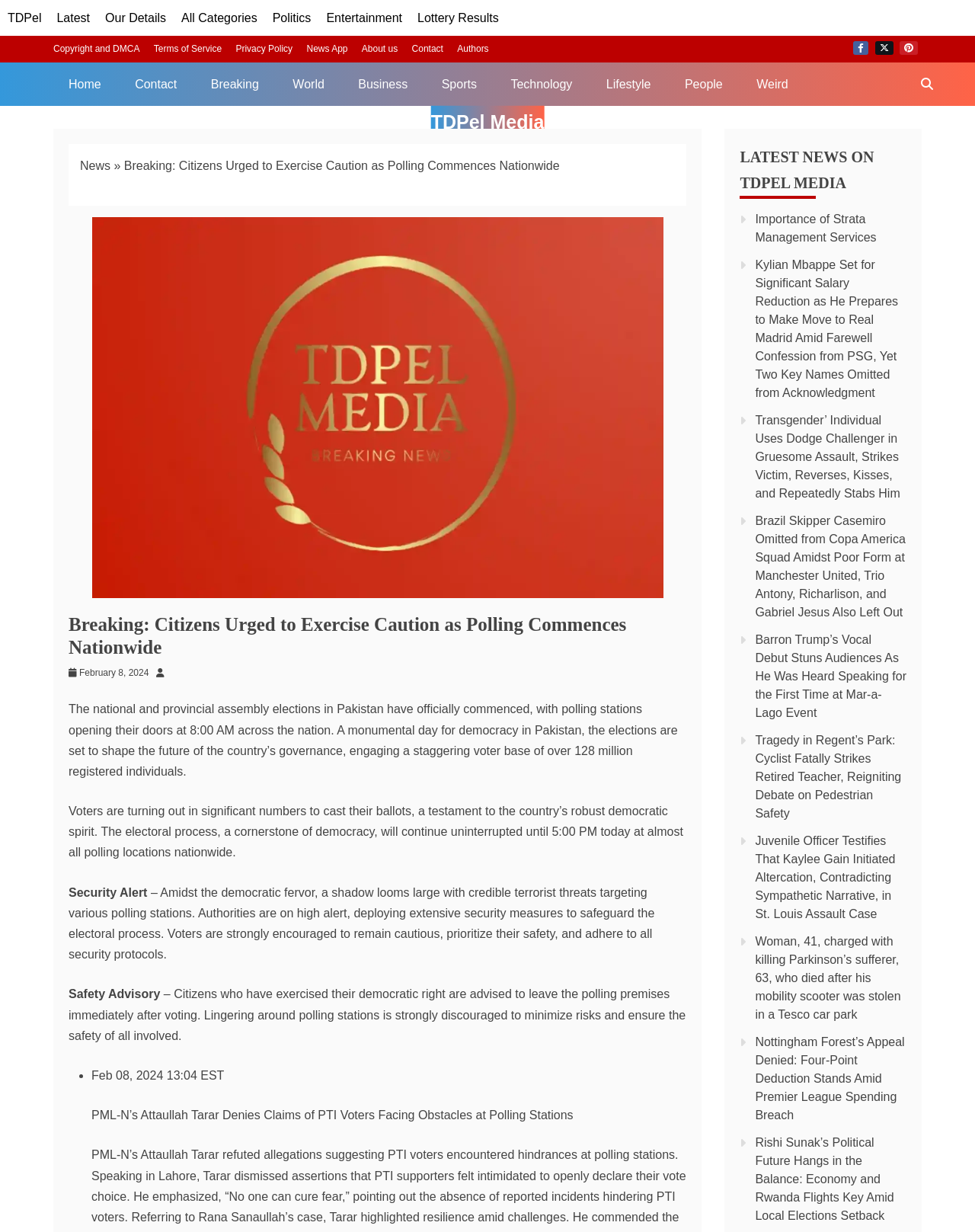Please answer the following question using a single word or phrase: 
How many links are there in the footer section?

9